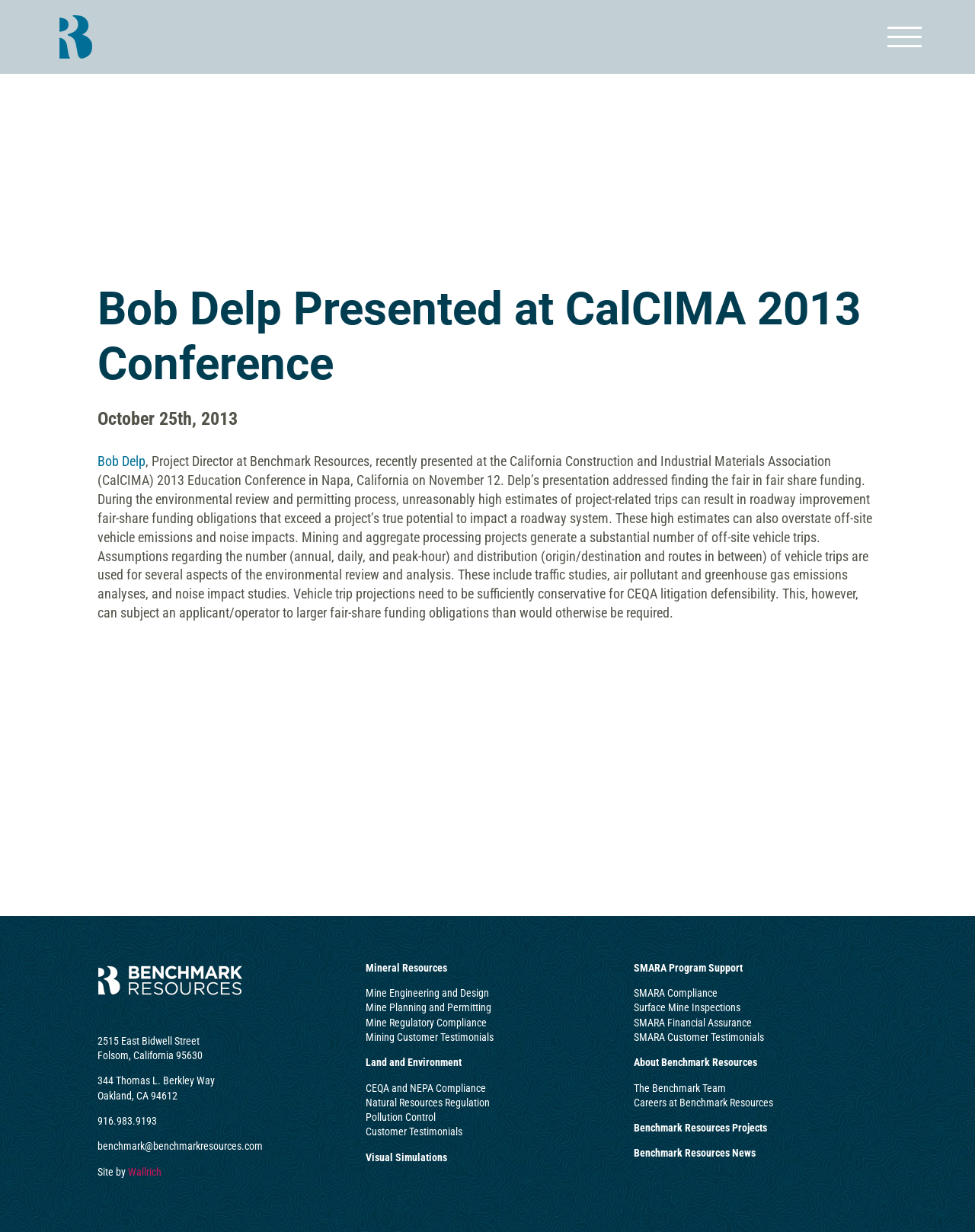Determine the bounding box for the described UI element: "benchmark@benchmarkresources.com".

[0.1, 0.925, 0.27, 0.935]